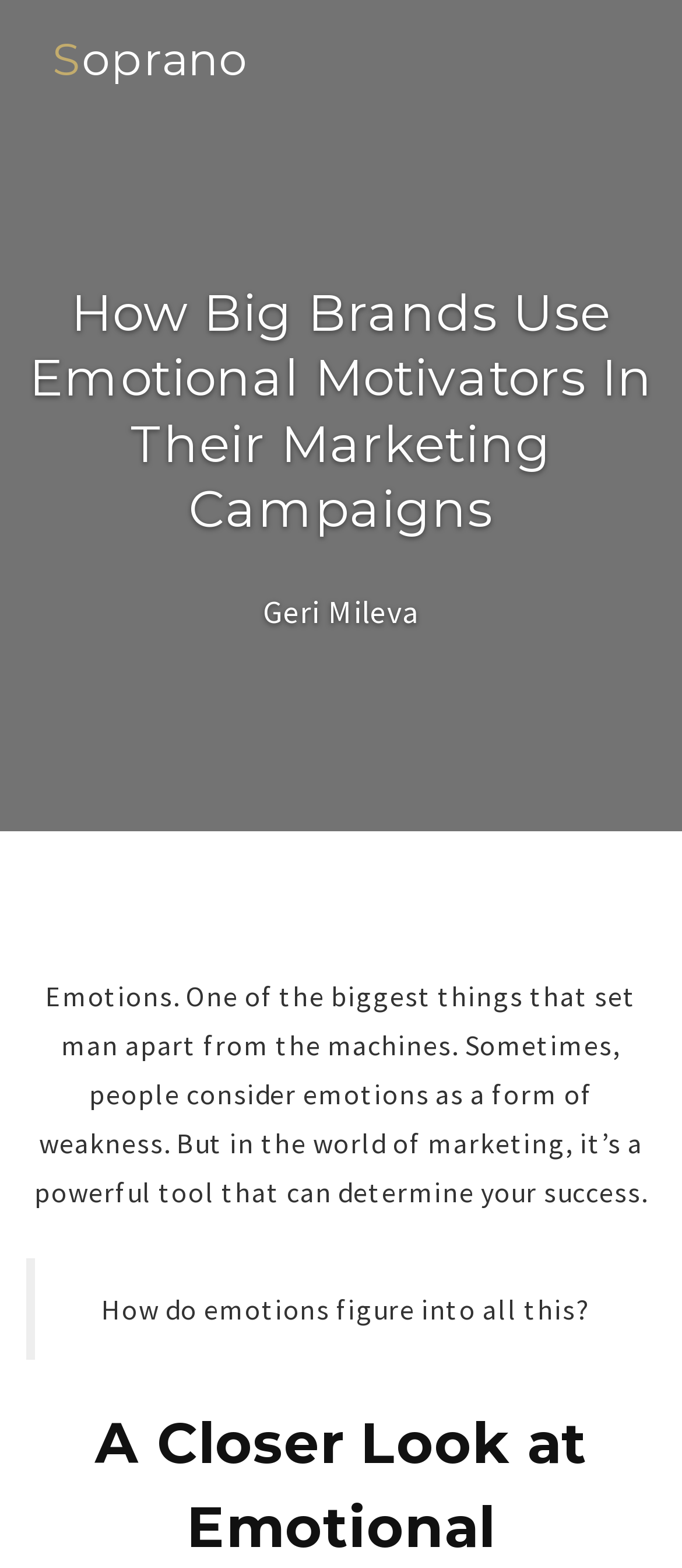What is the role of emotions in marketing?
Identify the answer in the screenshot and reply with a single word or phrase.

Powerful tool